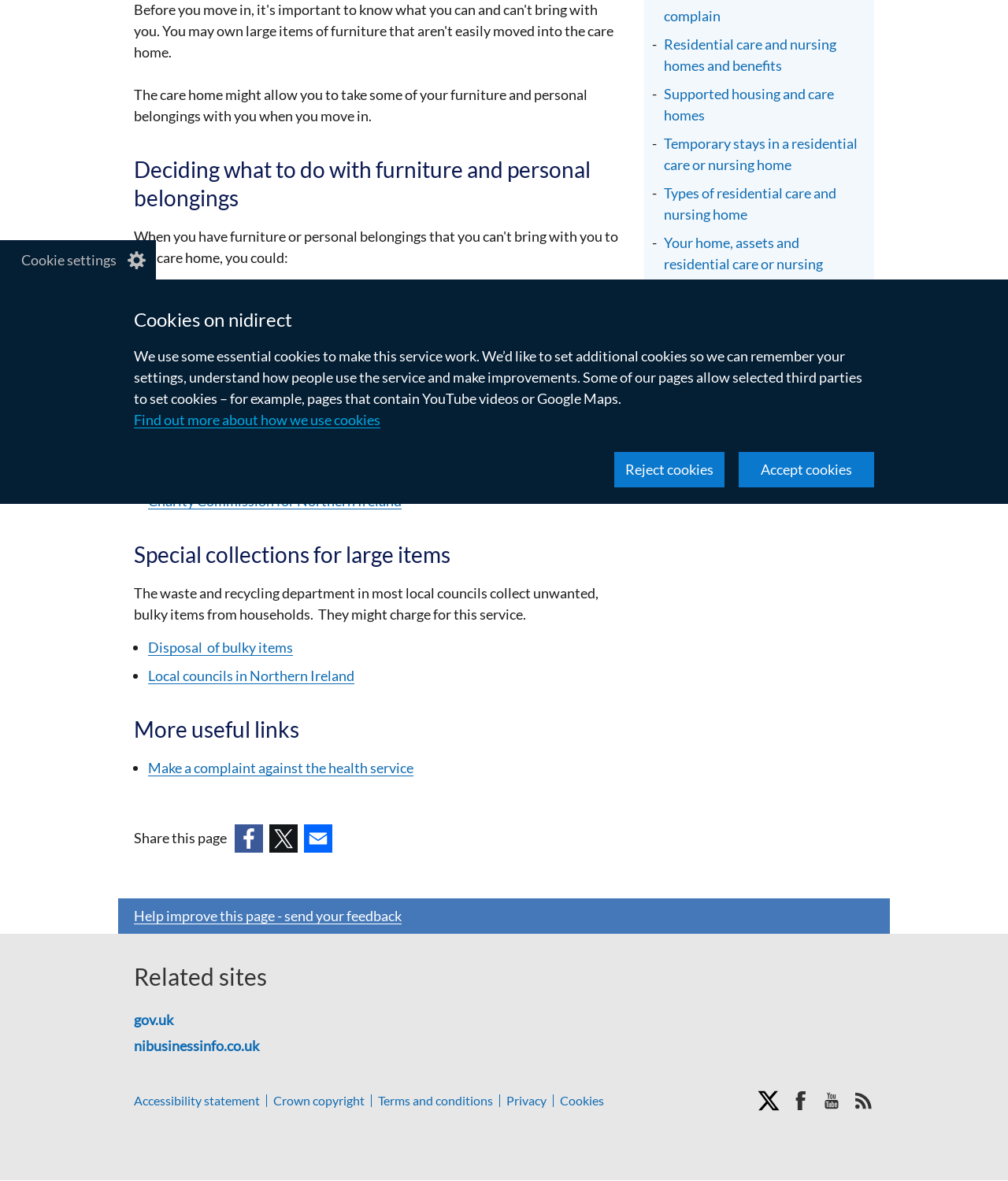Based on the element description: "Facebook", identify the UI element and provide its bounding box coordinates. Use four float numbers between 0 and 1, [left, top, right, bottom].

[0.778, 0.919, 0.809, 0.945]